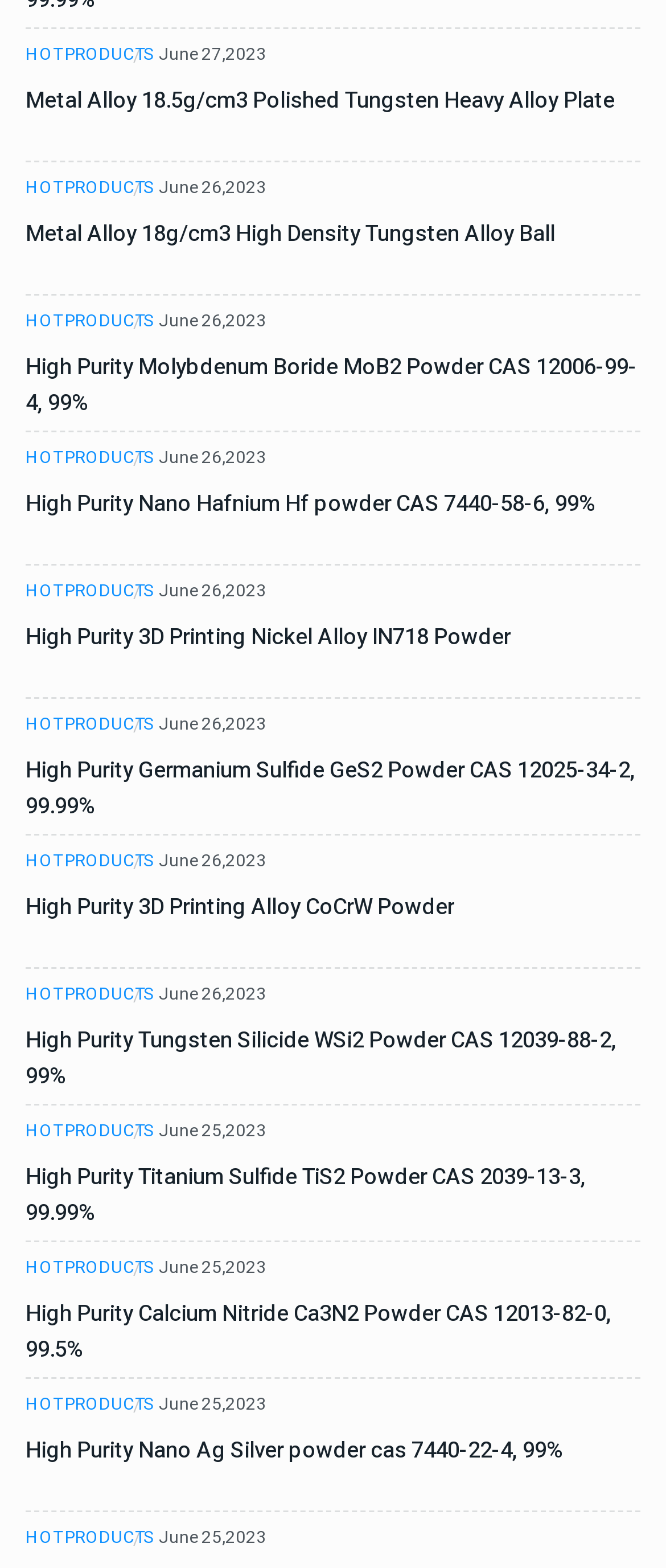Indicate the bounding box coordinates of the element that must be clicked to execute the instruction: "View High Purity 3D Printing Nickel Alloy IN718 Powder". The coordinates should be given as four float numbers between 0 and 1, i.e., [left, top, right, bottom].

[0.038, 0.394, 0.962, 0.424]